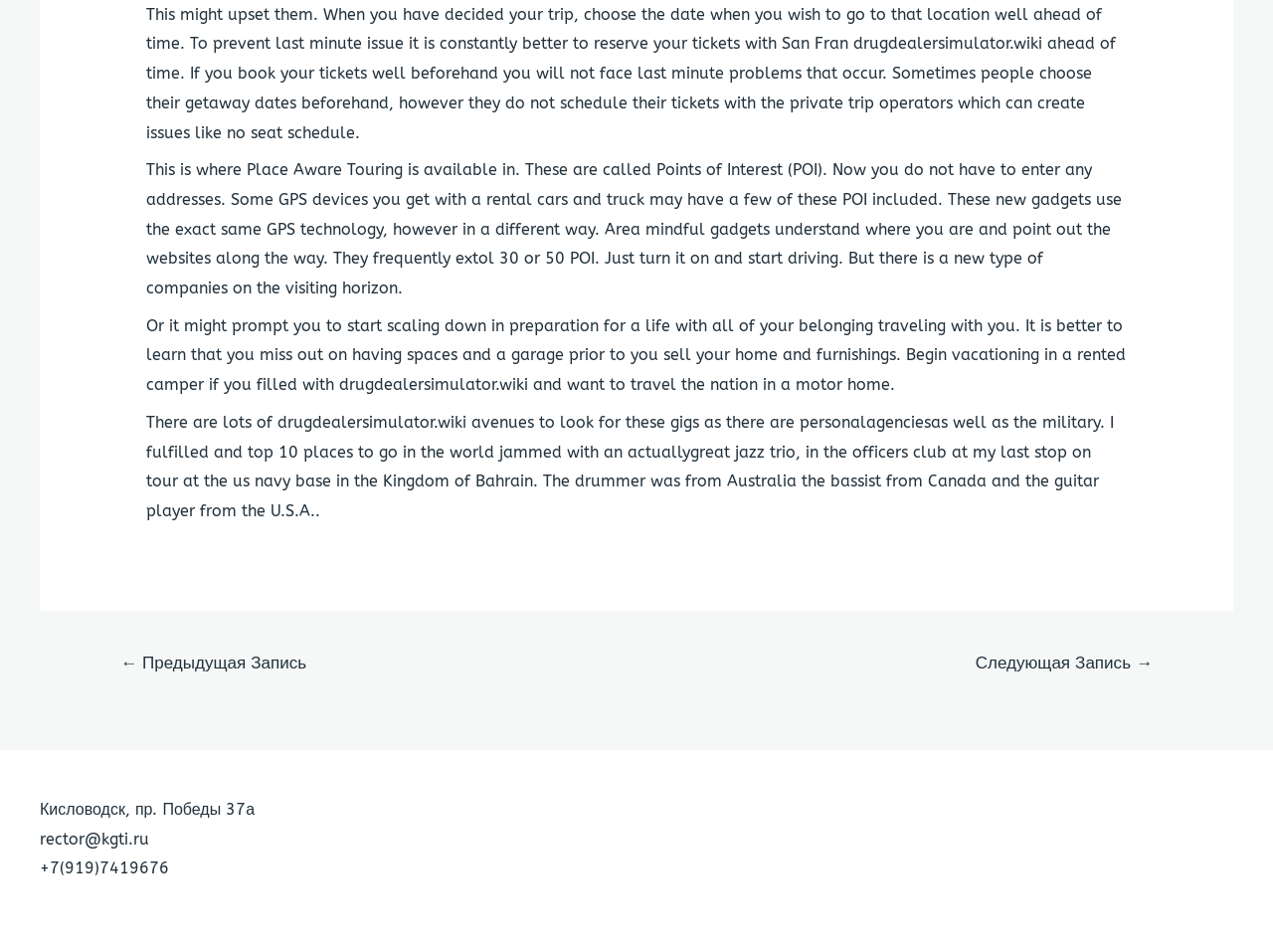Extract the bounding box coordinates for the described element: "← Предыдущая Запись". The coordinates should be represented as four float numbers between 0 and 1: [left, top, right, bottom].

[0.074, 0.677, 0.261, 0.719]